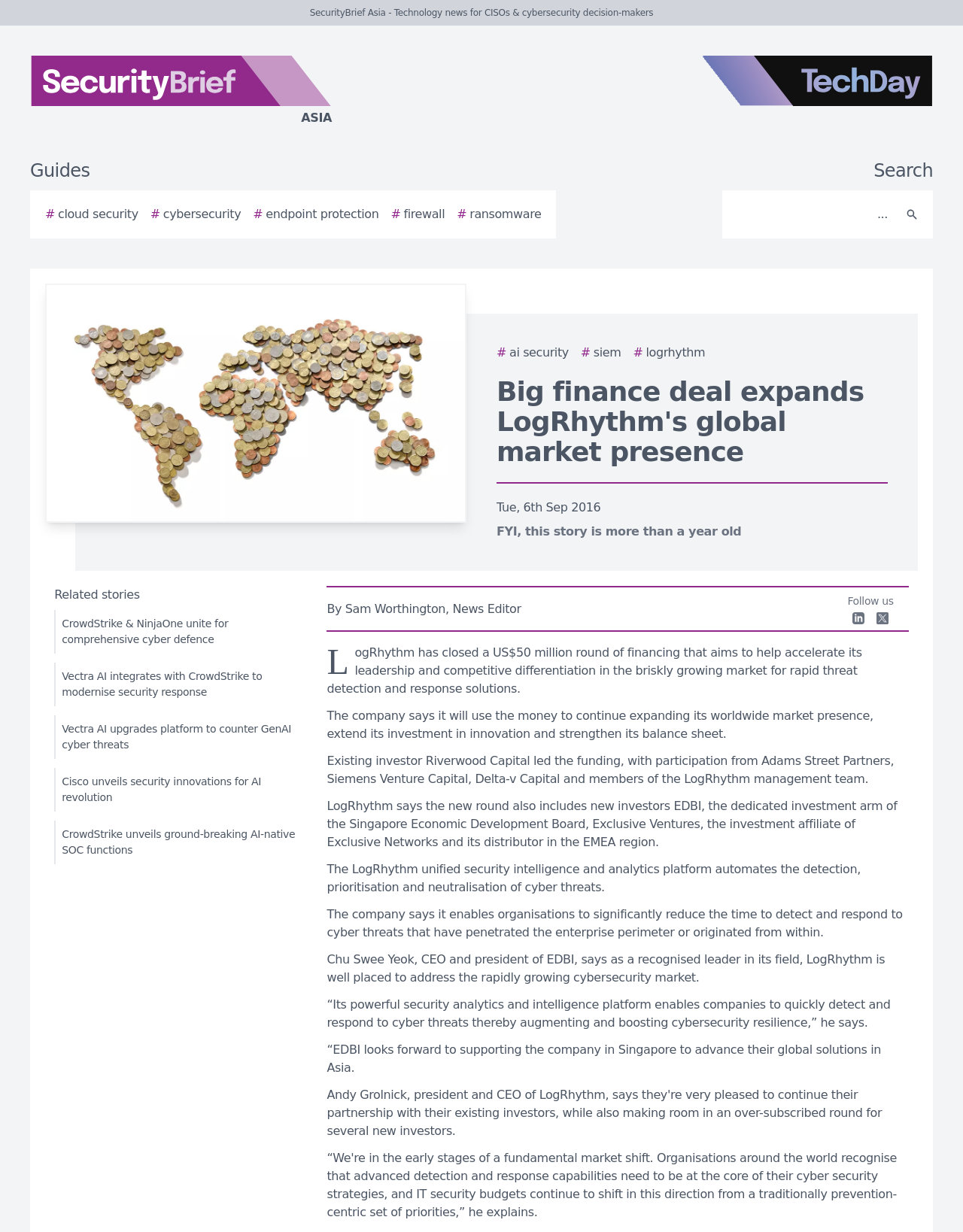Please reply to the following question with a single word or a short phrase:
How many links are there in the 'Related stories' section?

5